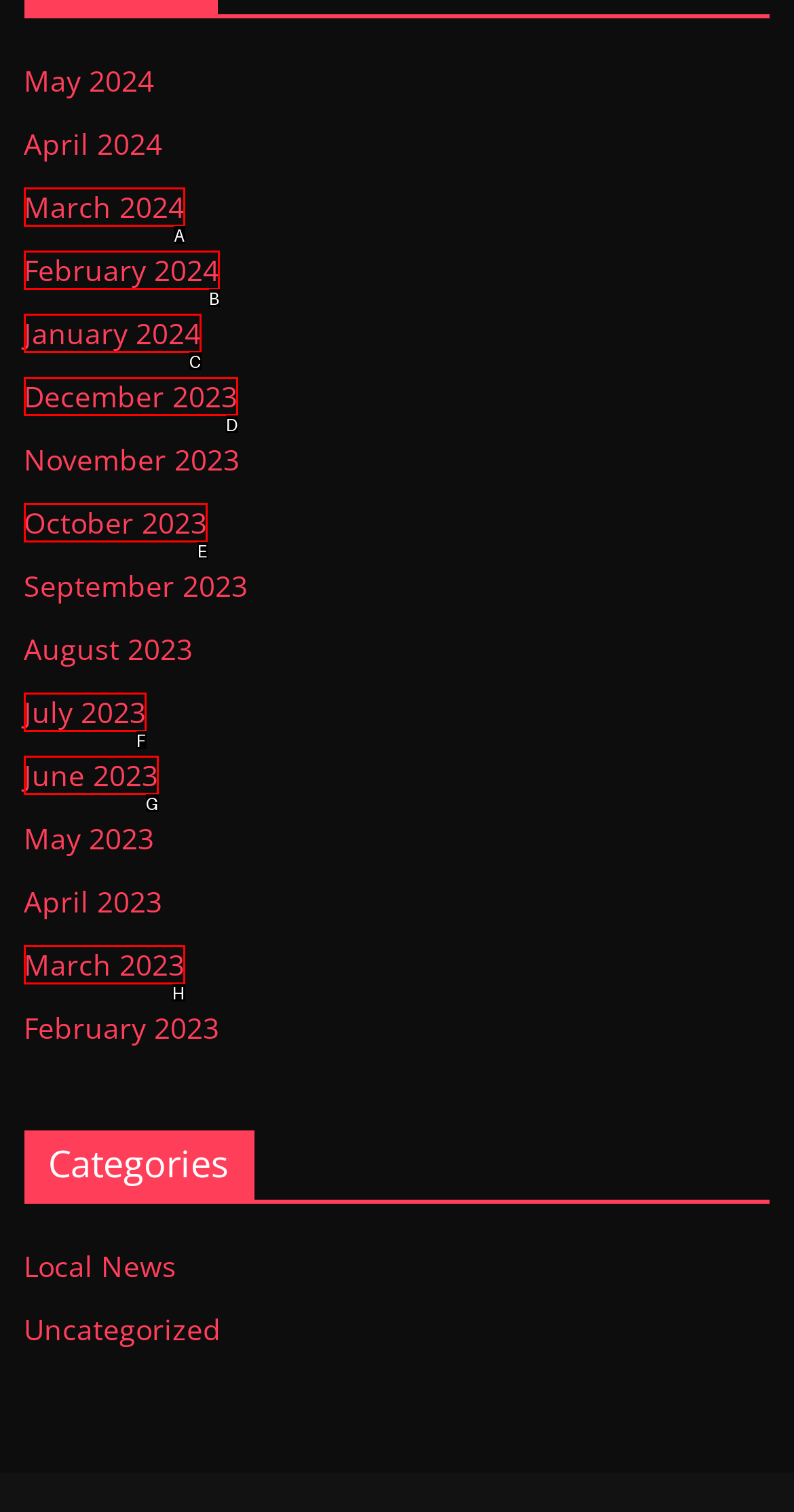Using the description: 4.7 out of 5 stars
Identify the letter of the corresponding UI element from the choices available.

None